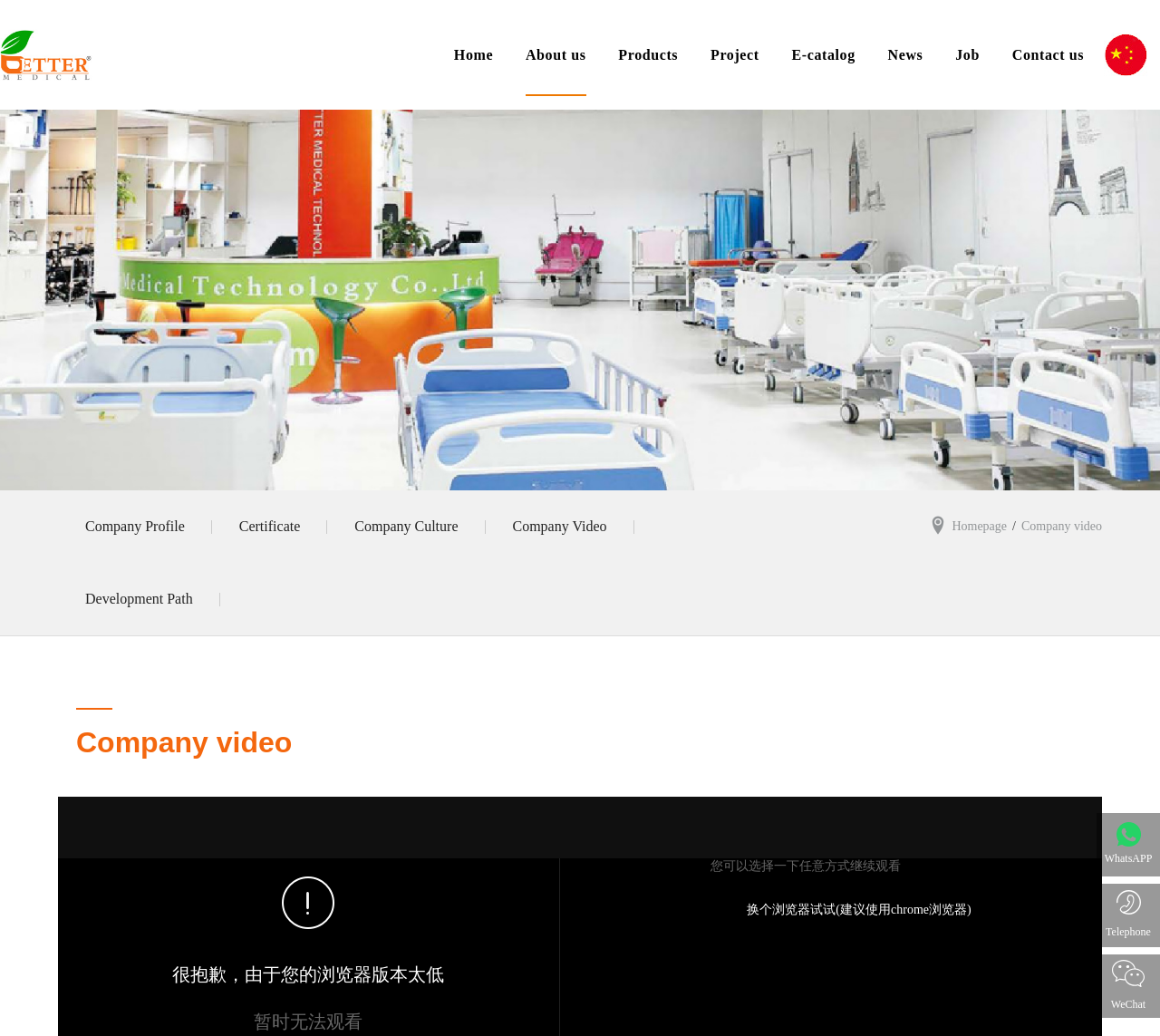Please identify the bounding box coordinates of where to click in order to follow the instruction: "Call the company".

[0.951, 0.045, 0.989, 0.058]